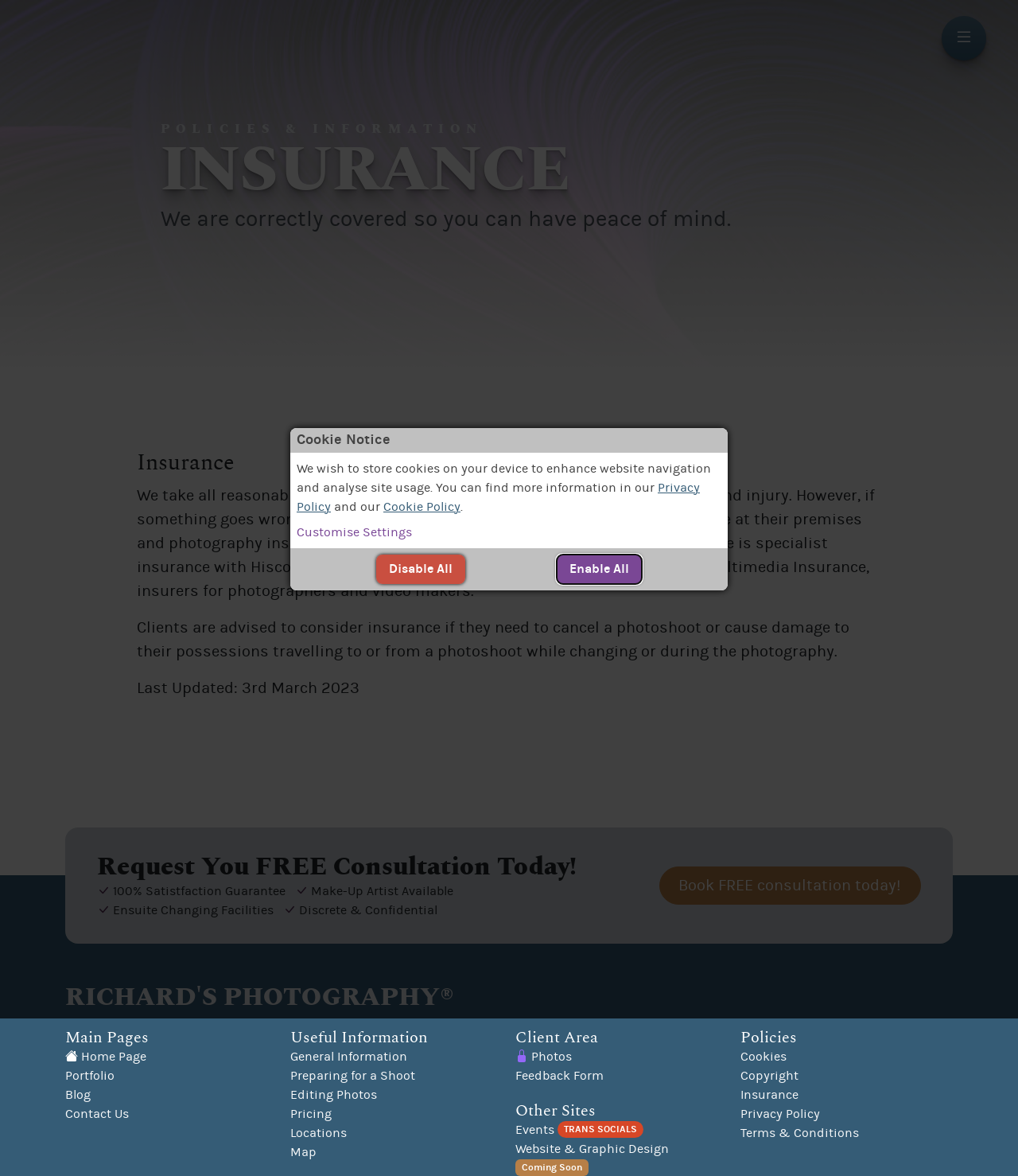Please provide a brief answer to the question using only one word or phrase: 
What type of information can clients find in the 'Useful Information' section?

General information